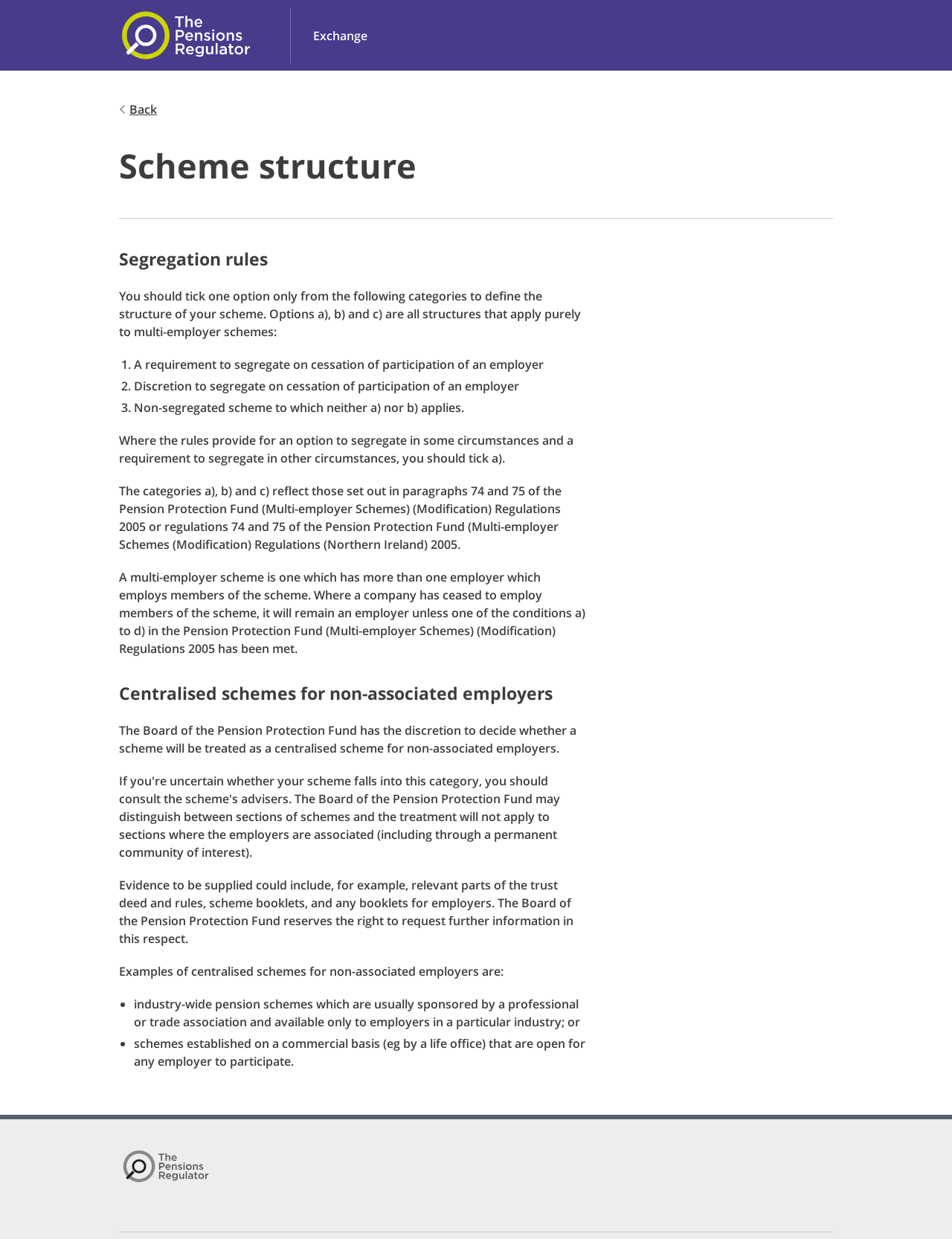Create a full and detailed caption for the entire webpage.

This webpage is about "Scheme structure" and appears to be a informational page related to pension schemes. At the top left, there is a link to "Skip to main content" and the logo of "The Pensions Regulator" is displayed. Below the logo, there is a link to go "Back". 

The main content of the page is divided into sections, with headings such as "Scheme structure", "Segregation rules", and "Centralised schemes for non-associated employers". 

Under the "Segregation rules" section, there is a paragraph of text explaining the options to define the structure of a scheme, followed by a list of three options: a requirement to segregate on cessation of participation of an employer, discretion to segregate on cessation of participation of an employer, and a non-segregated scheme to which neither a) nor b) applies. 

Further down, there are more paragraphs of text explaining the rules and regulations related to multi-employer schemes, including the definition of a multi-employer scheme and the conditions under which a company is considered to have ceased to employ members of the scheme. 

The "Centralised schemes for non-associated employers" section explains that the Board of the Pension Protection Fund has the discretion to decide whether a scheme will be treated as a centralised scheme, and provides examples of such schemes, including industry-wide pension schemes and schemes established on a commercial basis. 

At the bottom of the page, there is another instance of "The Pensions Regulator" logo.